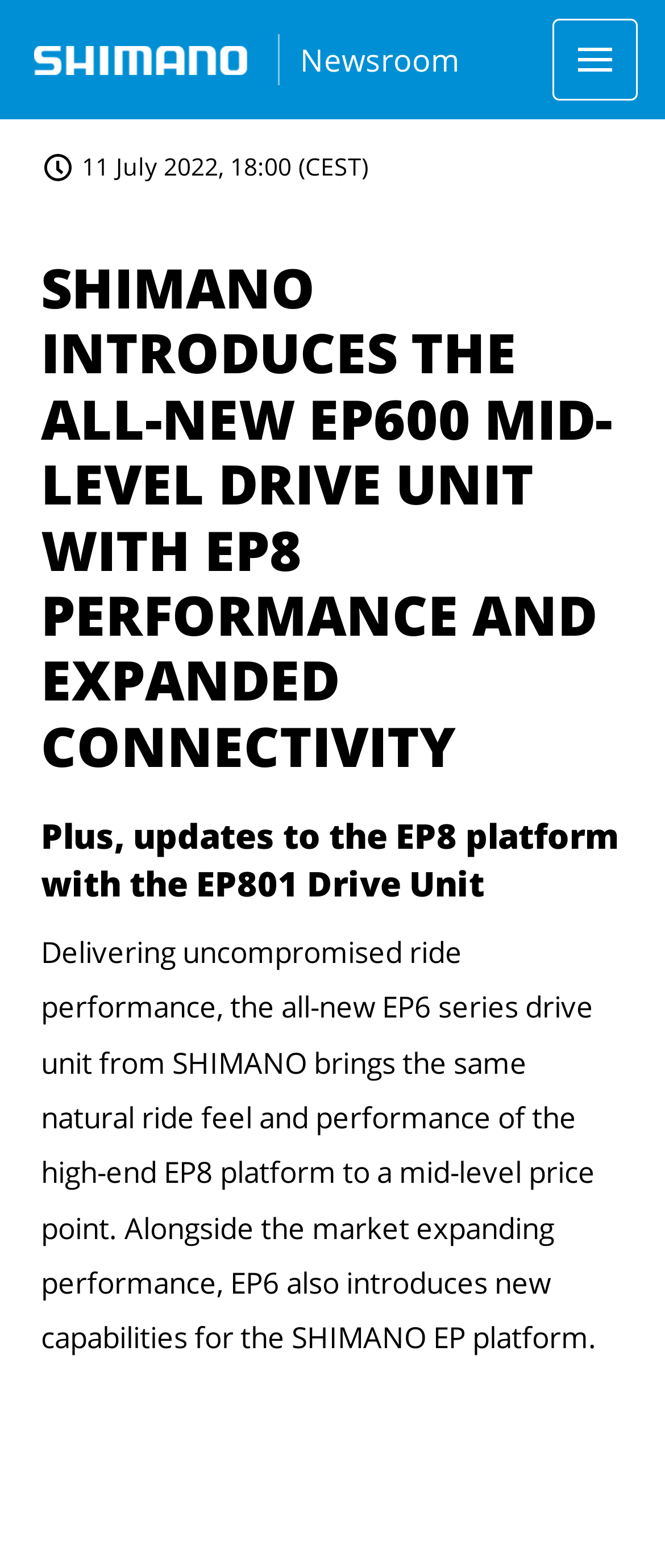Identify and extract the heading text of the webpage.

SHIMANO INTRODUCES THE ALL-NEW EP600 MID-LEVEL DRIVE UNIT WITH EP8 PERFORMANCE AND EXPANDED CONNECTIVITY